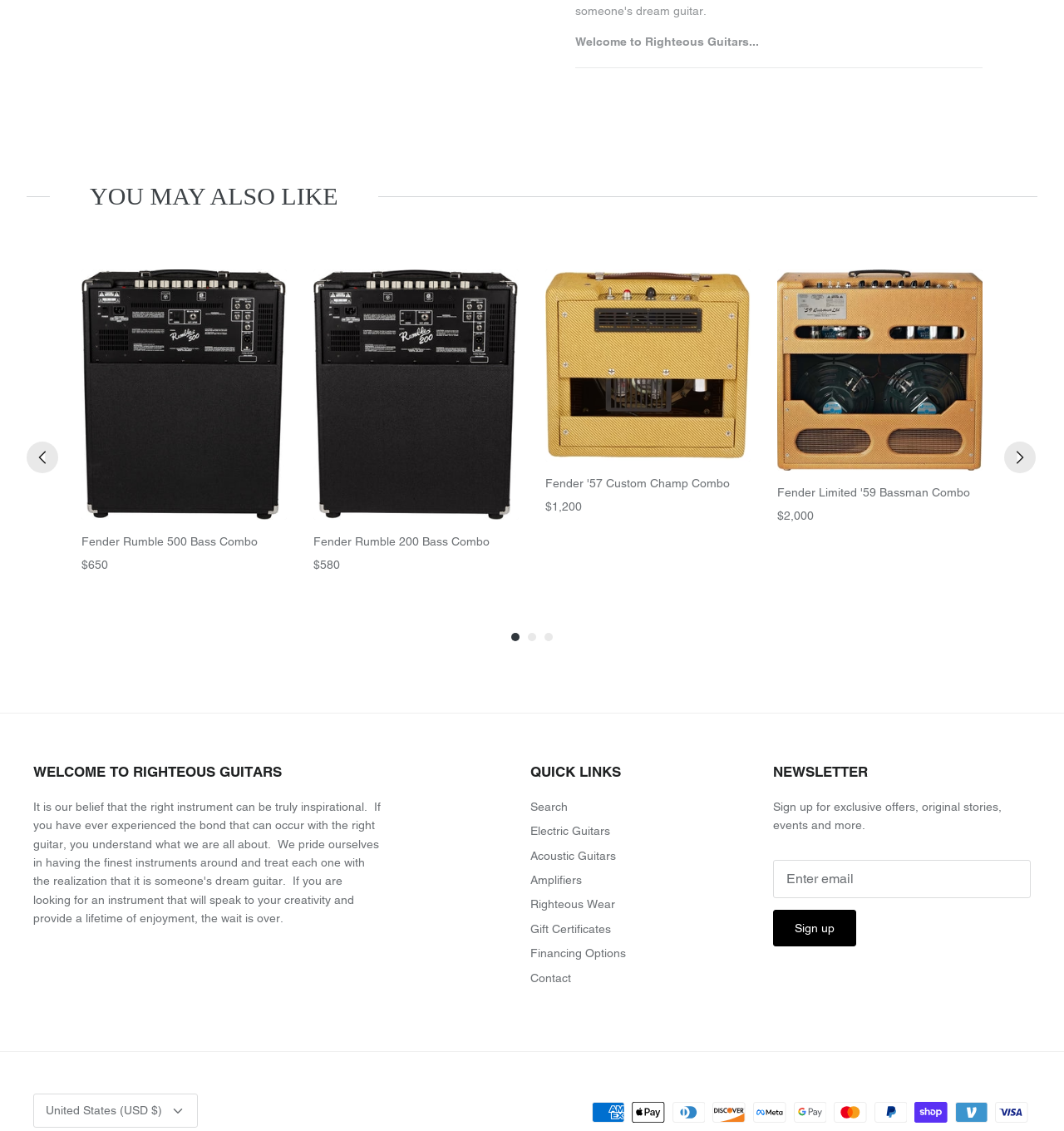Identify the bounding box coordinates of the element that should be clicked to fulfill this task: "Click on the 'Next' button". The coordinates should be provided as four float numbers between 0 and 1, i.e., [left, top, right, bottom].

[0.944, 0.39, 0.973, 0.418]